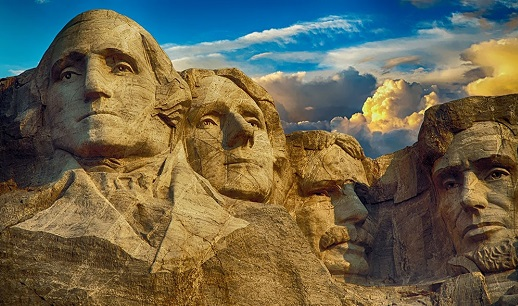What does Mount Rushmore symbolize in the United States?
Based on the image content, provide your answer in one word or a short phrase.

Democracy and national pride